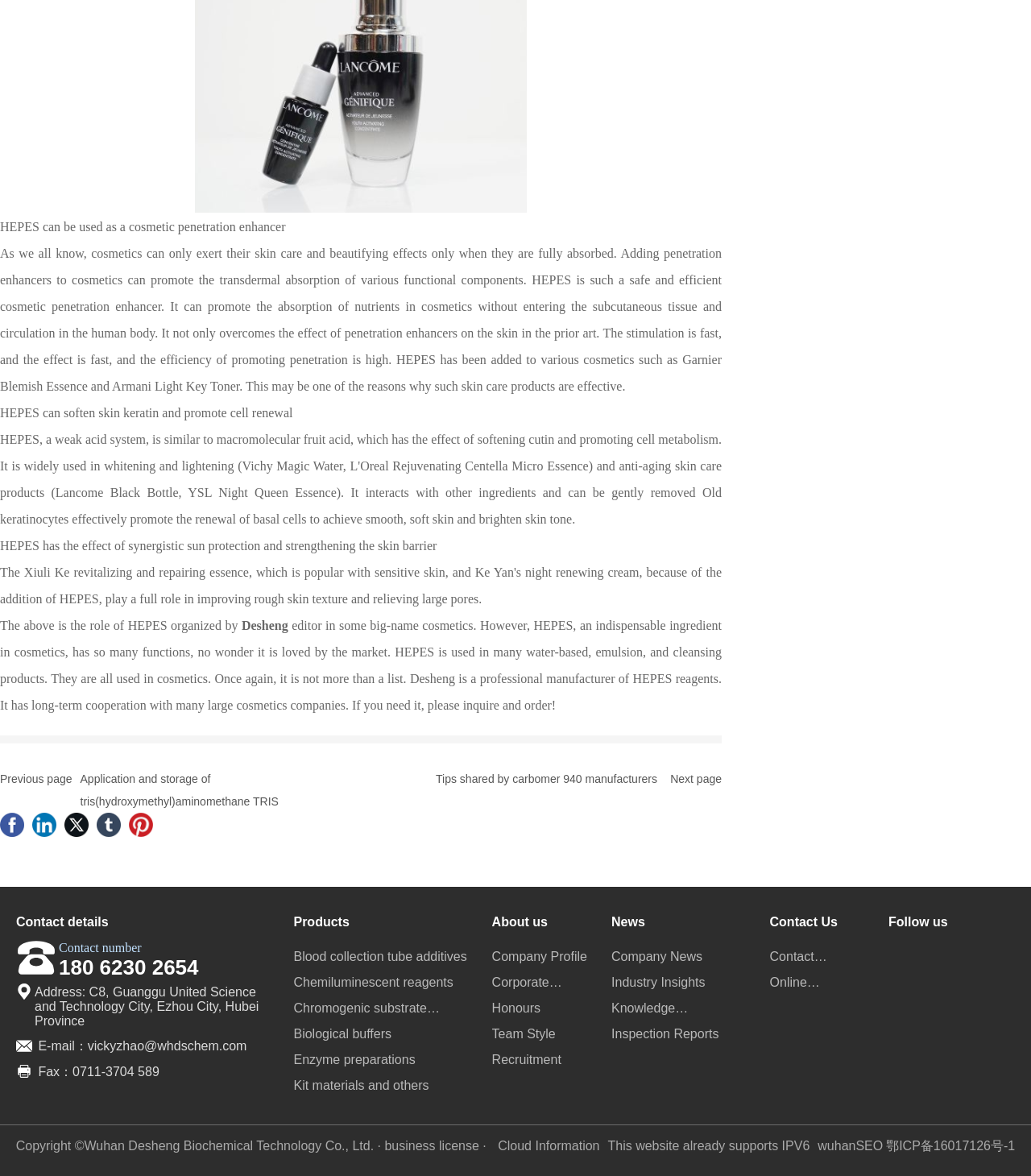Locate the bounding box coordinates of the area you need to click to fulfill this instruction: 'Contact the company using the phone number'. The coordinates must be in the form of four float numbers ranging from 0 to 1: [left, top, right, bottom].

[0.057, 0.82, 0.193, 0.831]